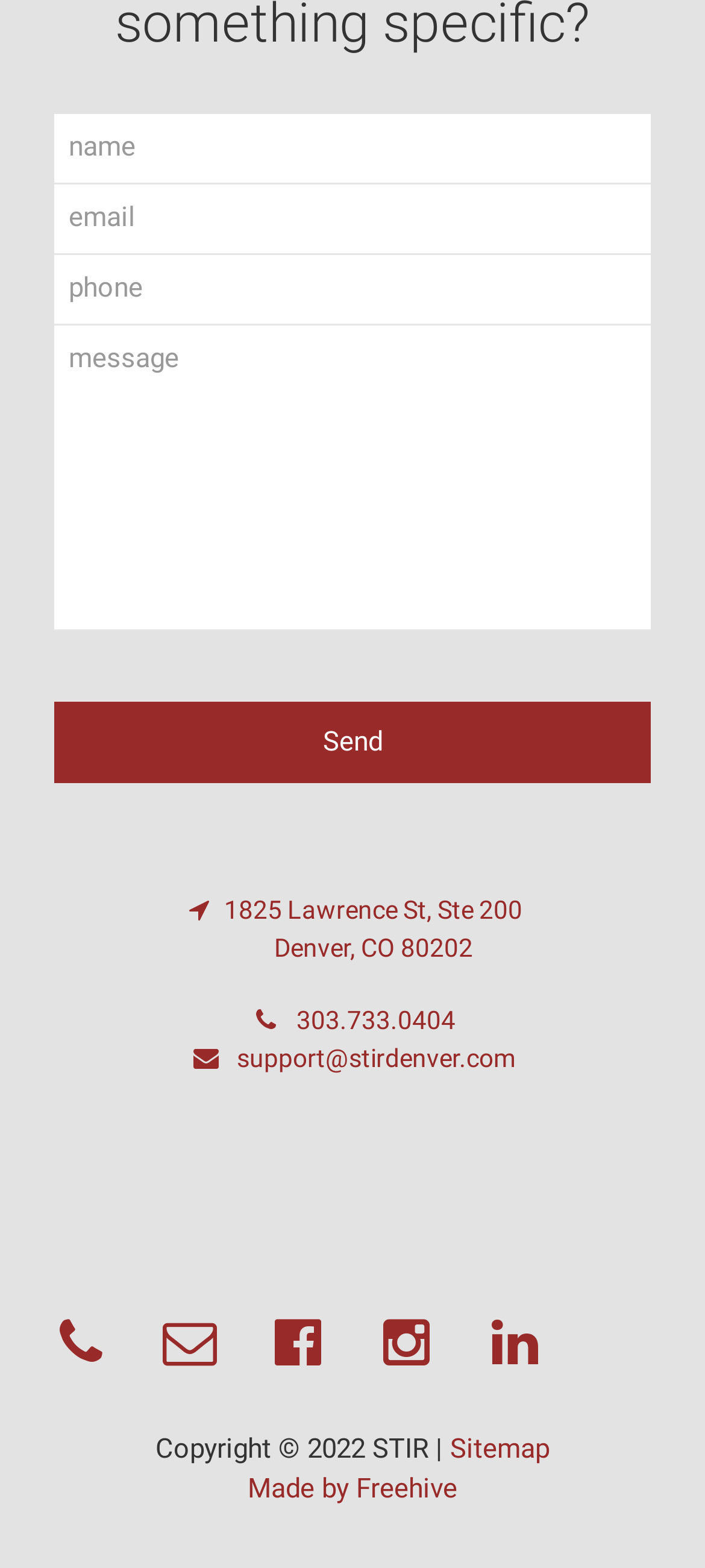Please respond in a single word or phrase: 
What is the purpose of the form?

Contact form